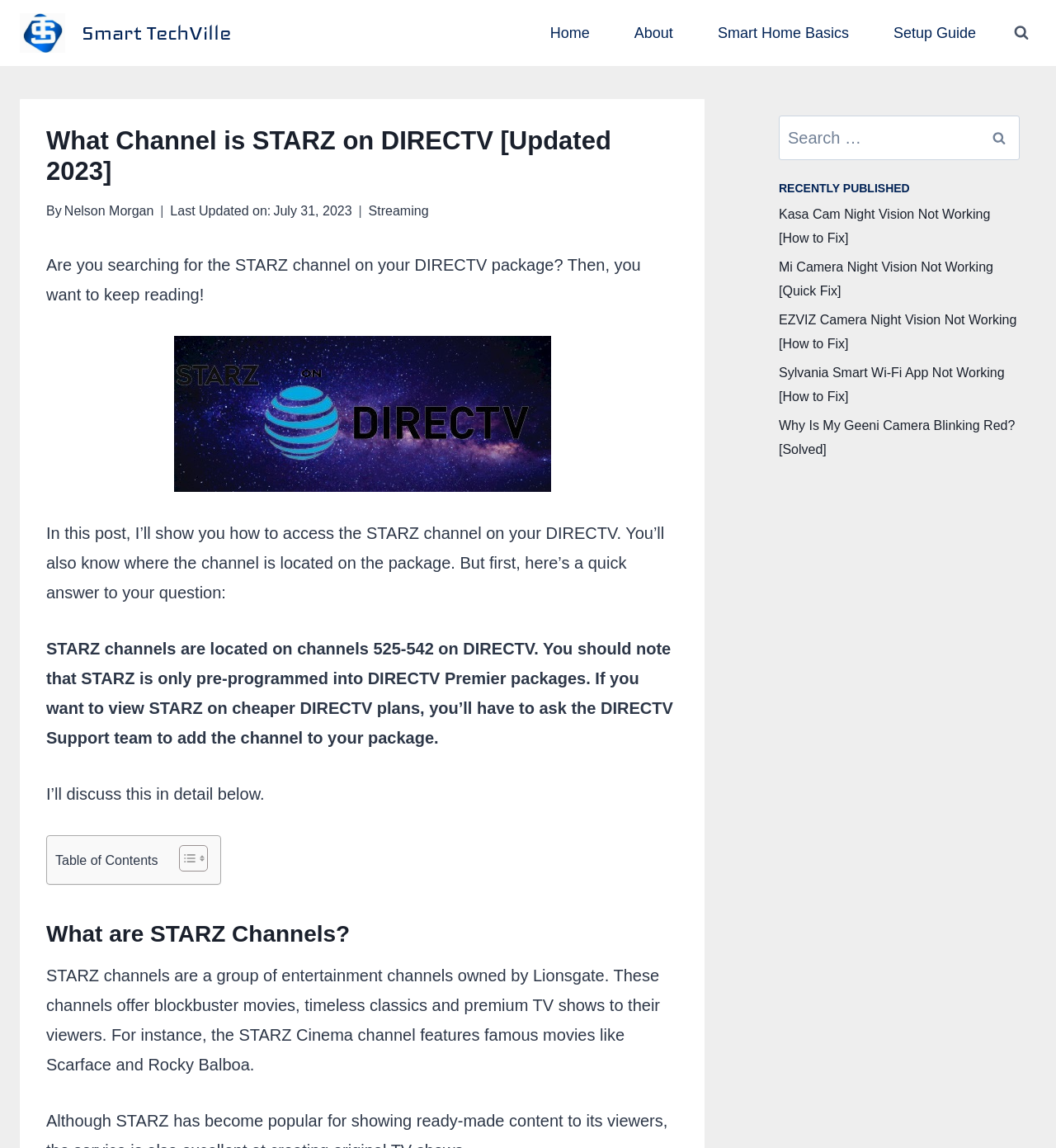Provide a thorough description of the webpage you see.

This webpage is about finding the STARZ channel on DIRECTV packages. At the top left, there is a logo of "Smart TechVille" with a link to the website's homepage. Next to it, there is a primary navigation menu with links to "Home", "About", "Smart Home Basics", and "Setup Guide". On the top right, there is a search form with a button to view the search form.

Below the navigation menu, there is a header section with the title "What Channel is STARZ on DIRECTV [Updated 2023]" and a brief description of the article. The author's name, "Nelson Morgan", is mentioned, along with the last updated date, "July 31, 2023". There are also links to related topics, such as "Streaming".

The main content of the webpage starts with a brief introduction to the article, followed by an image related to STARZ on DIRECTV. The article then provides a quick answer to the question of where to find the STARZ channel on DIRECTV, stating that it is located on channels 525-542, but only available on DIRECTV Premier packages.

Below the introduction, there is a table of contents with links to different sections of the article. The article then discusses what STARZ channels are, describing them as a group of entertainment channels offering movies and TV shows.

On the right side of the webpage, there is a search box with a button to search for specific topics. Below the search box, there is a section titled "RECENTLY PUBLISHED" with links to other articles on the website, such as "Kasa Cam Night Vision Not Working [How to Fix]" and "Sylvania Smart Wi-Fi App Not Working [How to Fix]".